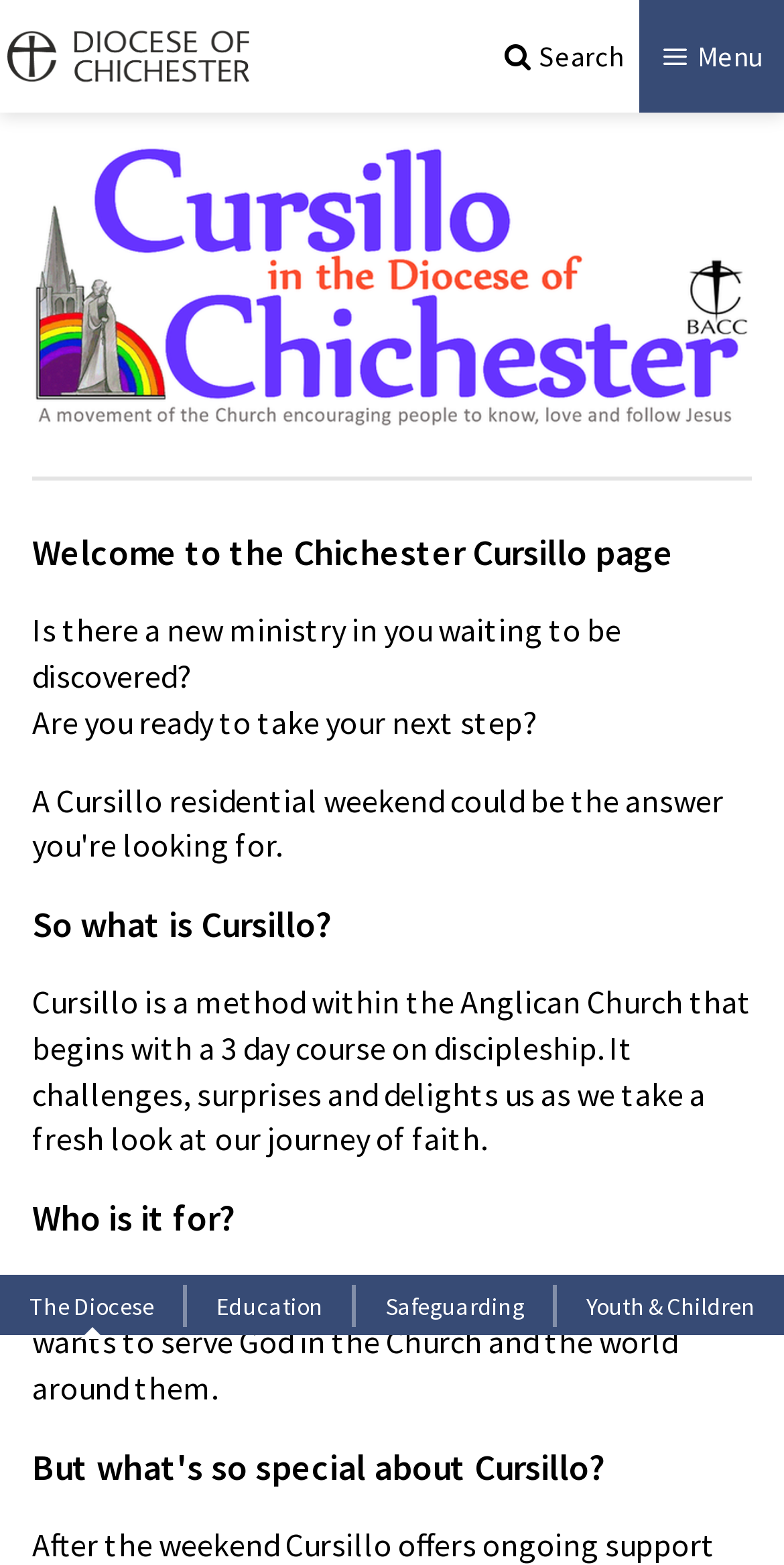Explain the webpage's design and content in an elaborate manner.

The webpage is about Cursillo in the Chichester Diocese. At the top, there is a heading that reads "Diocese of Chichester" with a link to the same name. Below it, there is a search icon and a "Menu" link on the right side. 

A large figure or image takes up most of the width of the page, spanning from the top to about a quarter of the way down. Below the image, there is a horizontal separator line. 

The main content of the page starts with a heading that says "Welcome to the Chichester Cursillo page". Below it, there are two paragraphs of text that ask questions about discovering new ministries and taking the next step. 

The page then has several sections, each with a heading and a paragraph of text. The sections are "So what is Cursillo?", "Who is it for?", and "But what's so special about Cursillo?". The text in these sections provides information about what Cursillo is, who it is for, and what makes it special. 

At the bottom of the page, there are four links to other pages: "The Diocese", "Education", "Safeguarding", and "Youth & Children".